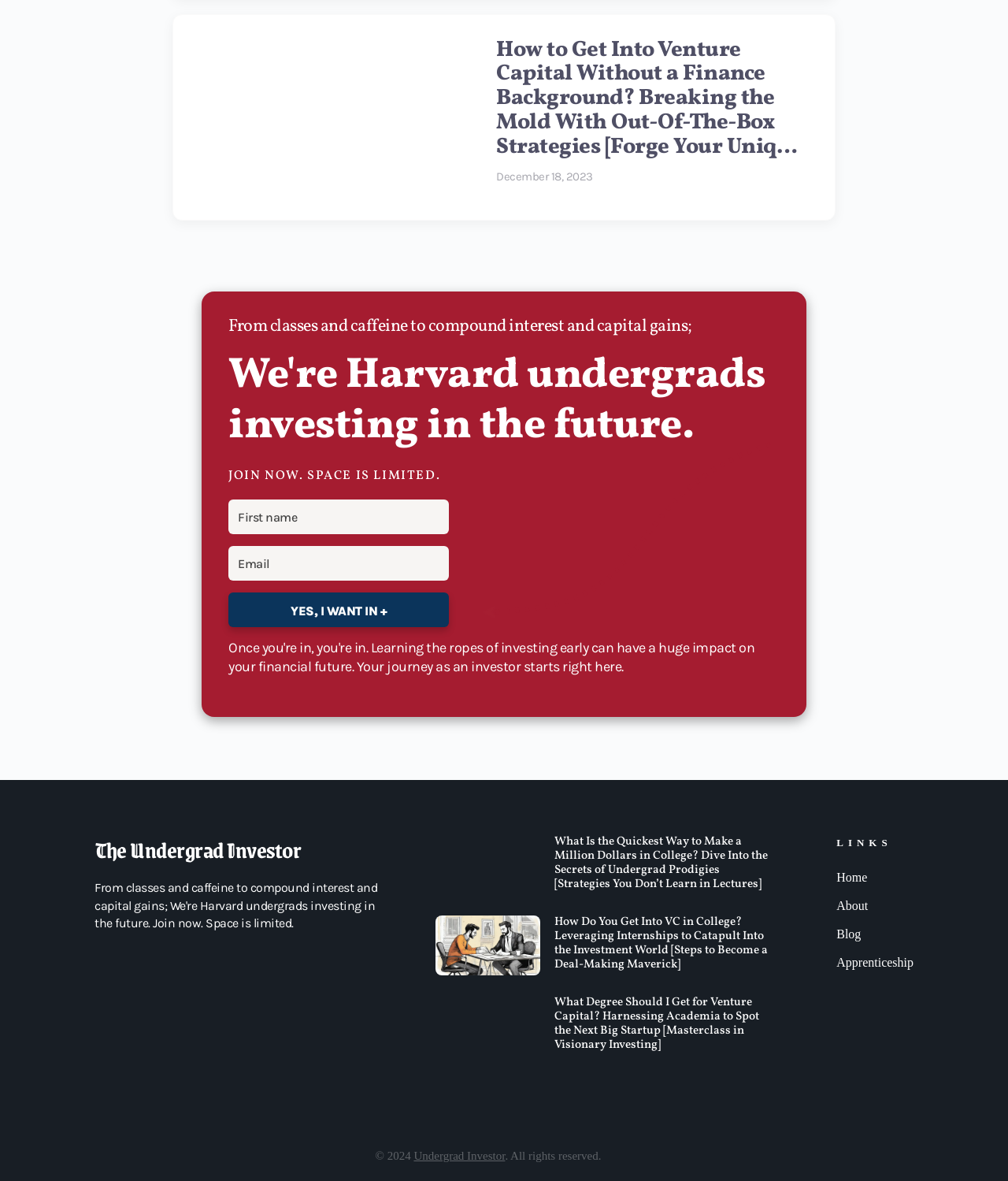Using the given element description, provide the bounding box coordinates (top-left x, top-left y, bottom-right x, bottom-right y) for the corresponding UI element in the screenshot: Undergrad Investor

[0.41, 0.973, 0.501, 0.984]